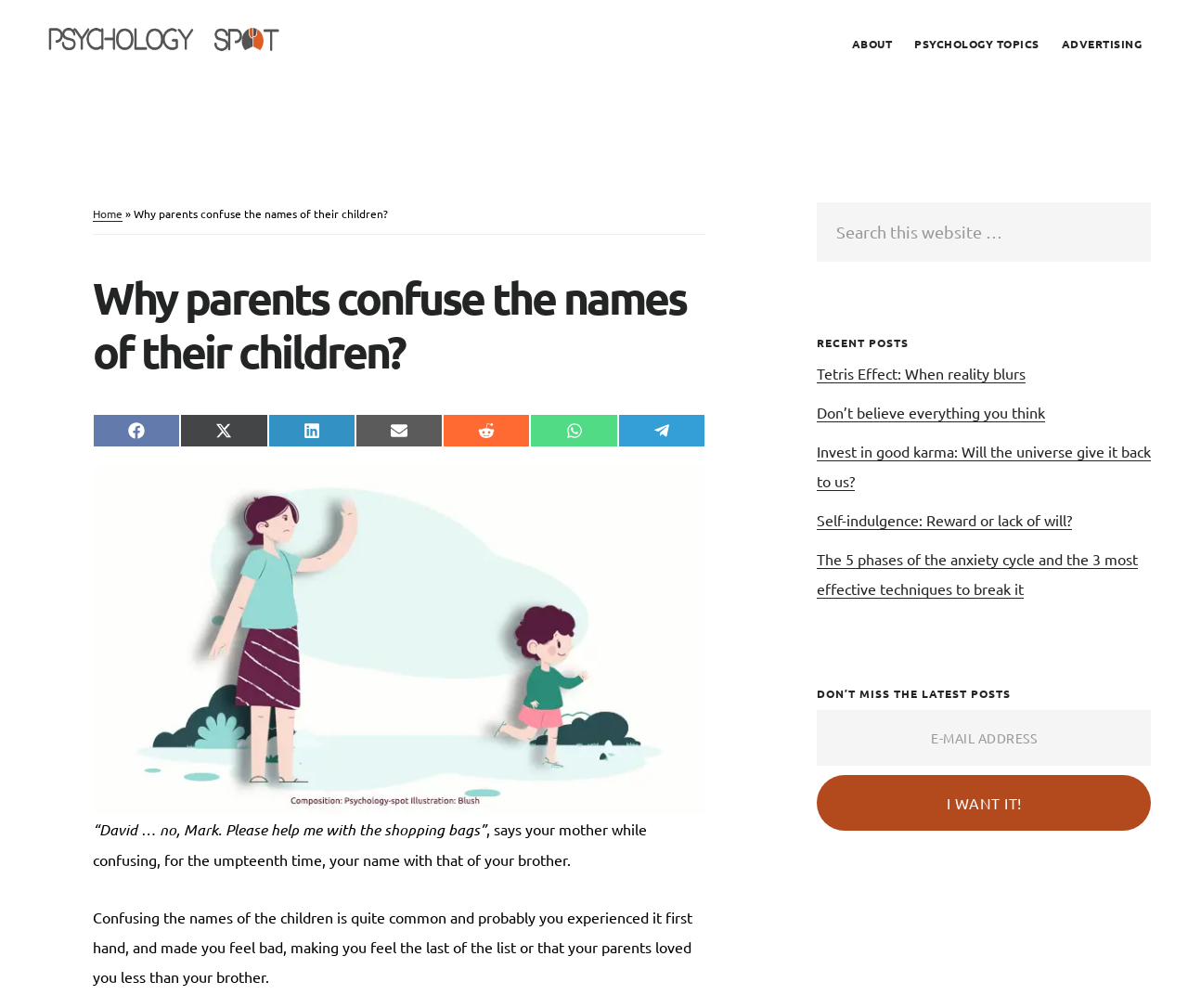Provide the bounding box coordinates for the UI element that is described as: "aria-label="E-Mail Address" name="ne" placeholder="E-Mail Address"".

[0.688, 0.704, 0.969, 0.759]